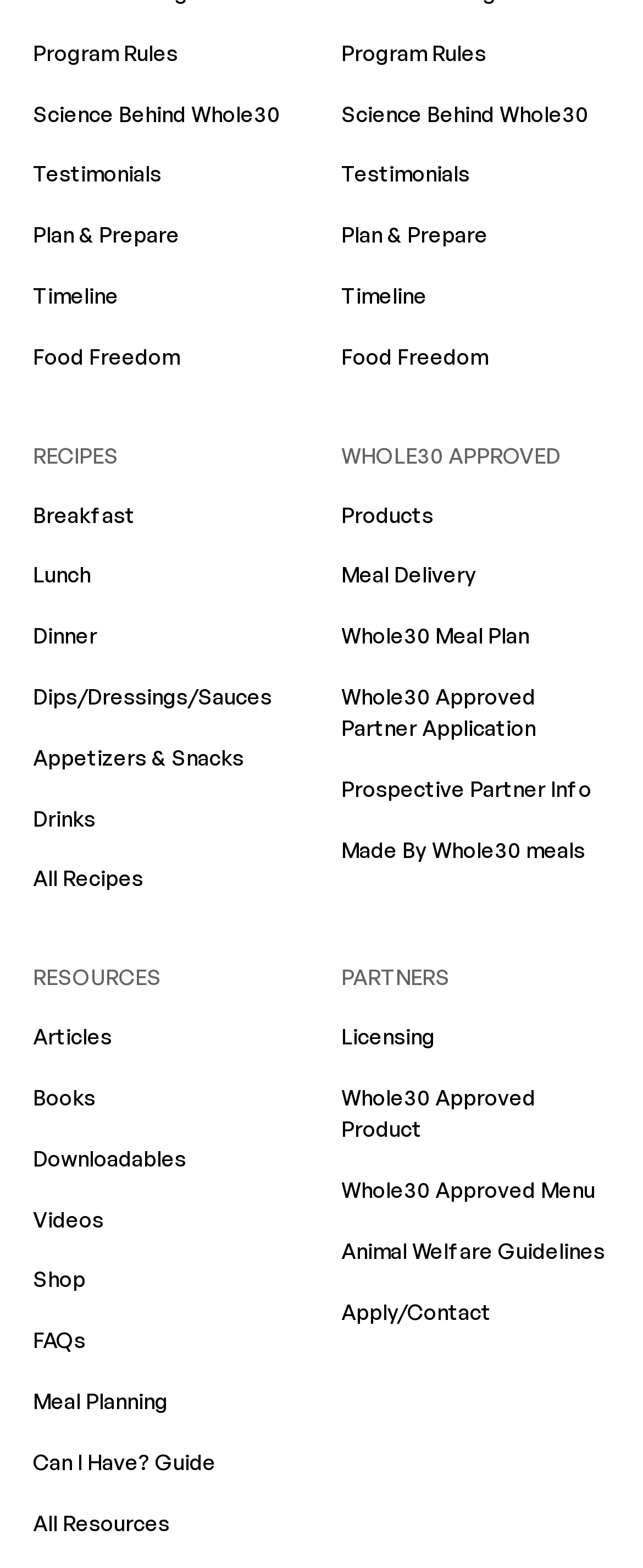Please identify the bounding box coordinates of the clickable region that I should interact with to perform the following instruction: "view [Metal Gear Solid] The Last Nine Years". The coordinates should be expressed as four float numbers between 0 and 1, i.e., [left, top, right, bottom].

None